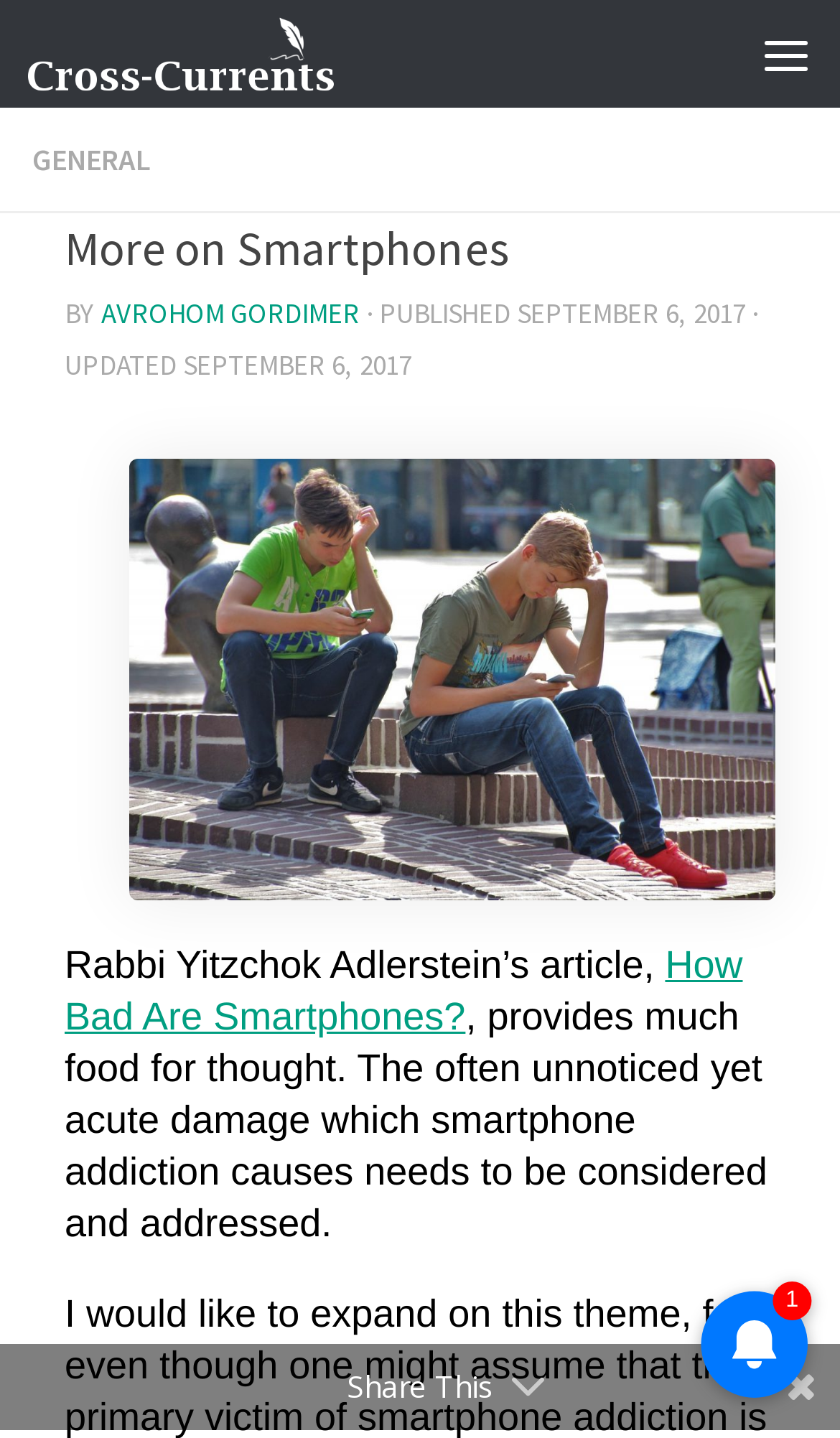What is the category of the article?
Using the picture, provide a one-word or short phrase answer.

GENERAL